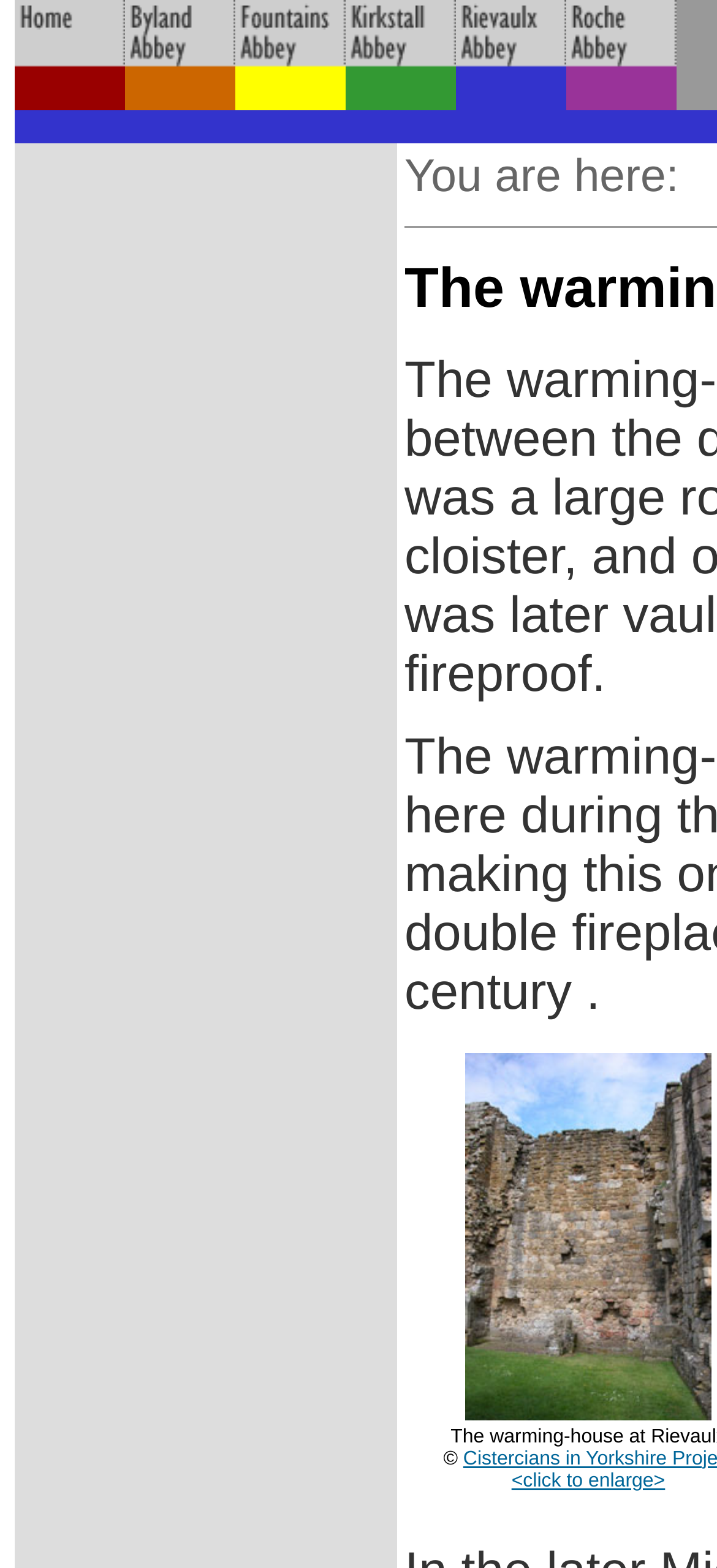Predict the bounding box coordinates of the area that should be clicked to accomplish the following instruction: "click to enlarge". The bounding box coordinates should consist of four float numbers between 0 and 1, i.e., [left, top, right, bottom].

[0.713, 0.937, 0.928, 0.951]